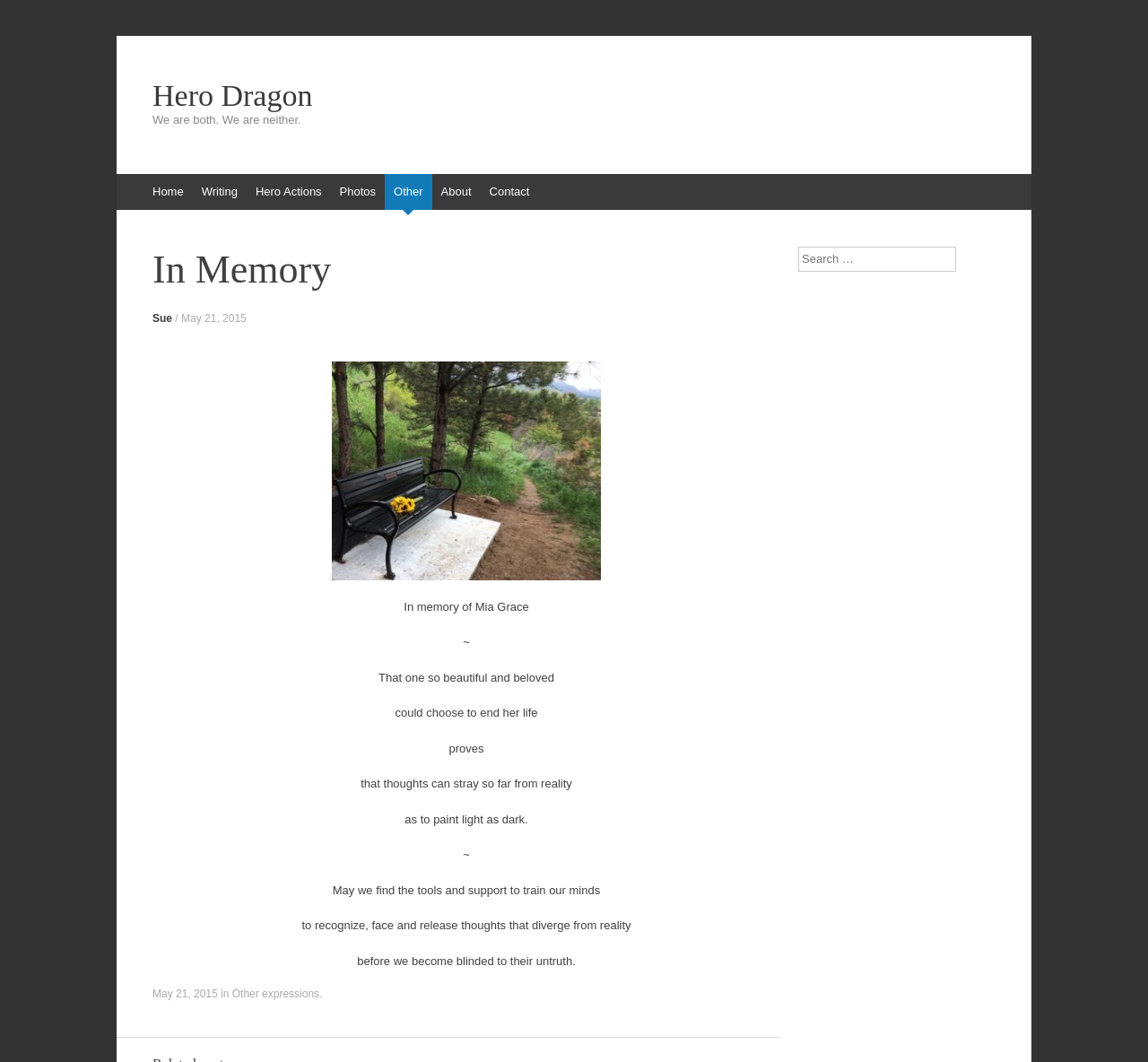Provide the bounding box coordinates, formatted as (top-left x, top-left y, bottom-right x, bottom-right y), with all values being floating point numbers between 0 and 1. Identify the bounding box of the UI element that matches the description: Hero Dragon

[0.133, 0.076, 0.867, 0.105]